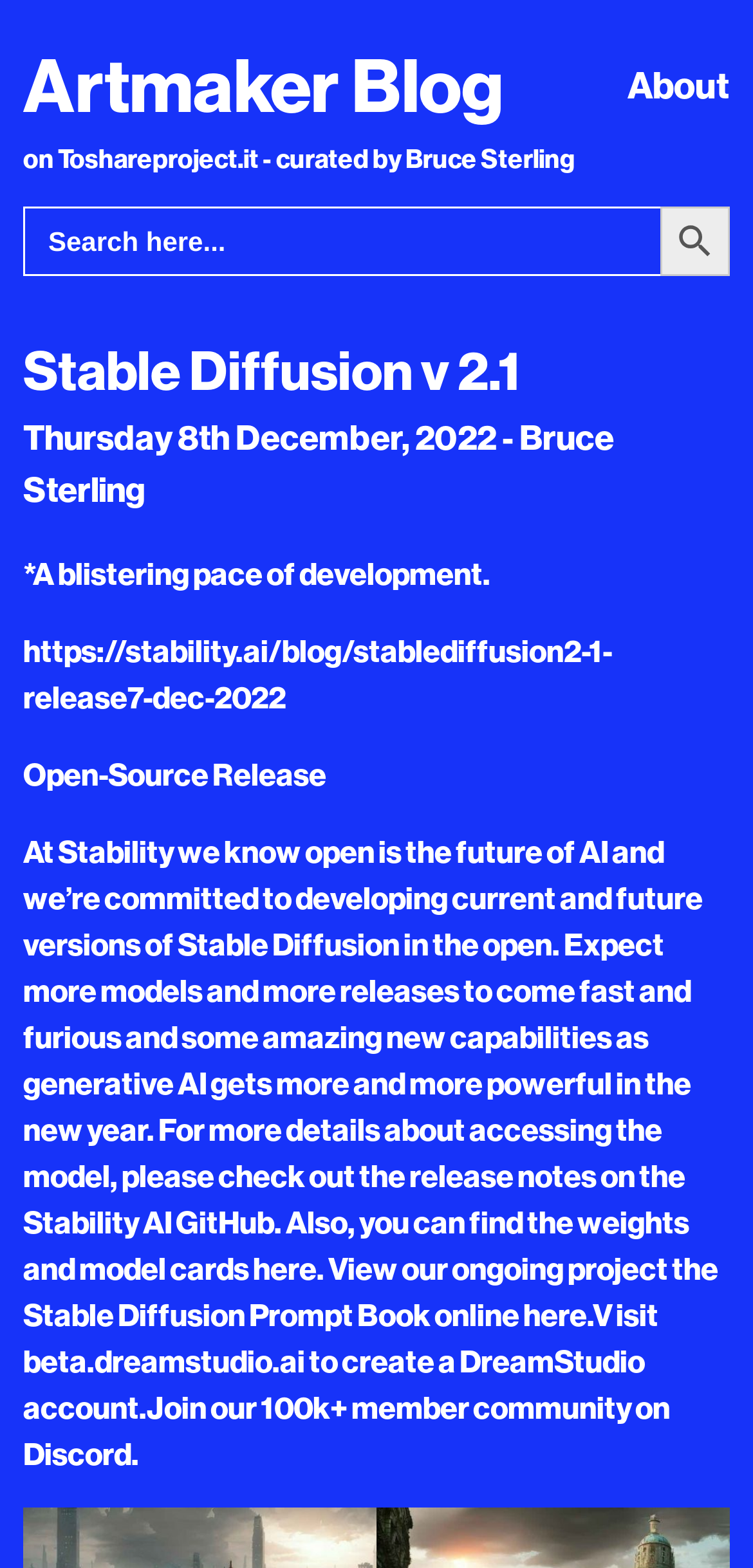Identify the webpage's primary heading and generate its text.

Stable Diffusion v 2.1